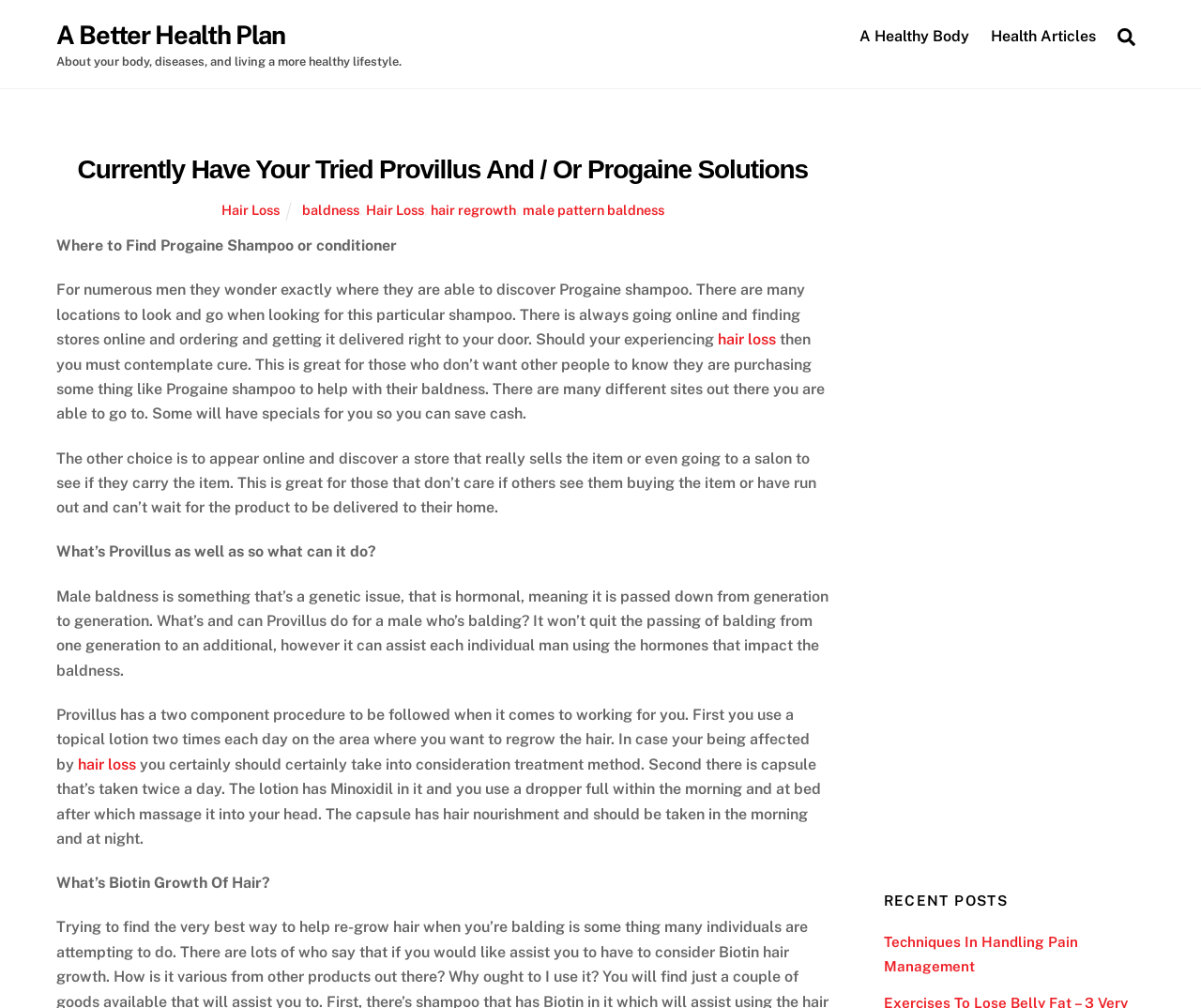Based on the description "Search", find the bounding box of the specified UI element.

[0.923, 0.017, 0.953, 0.055]